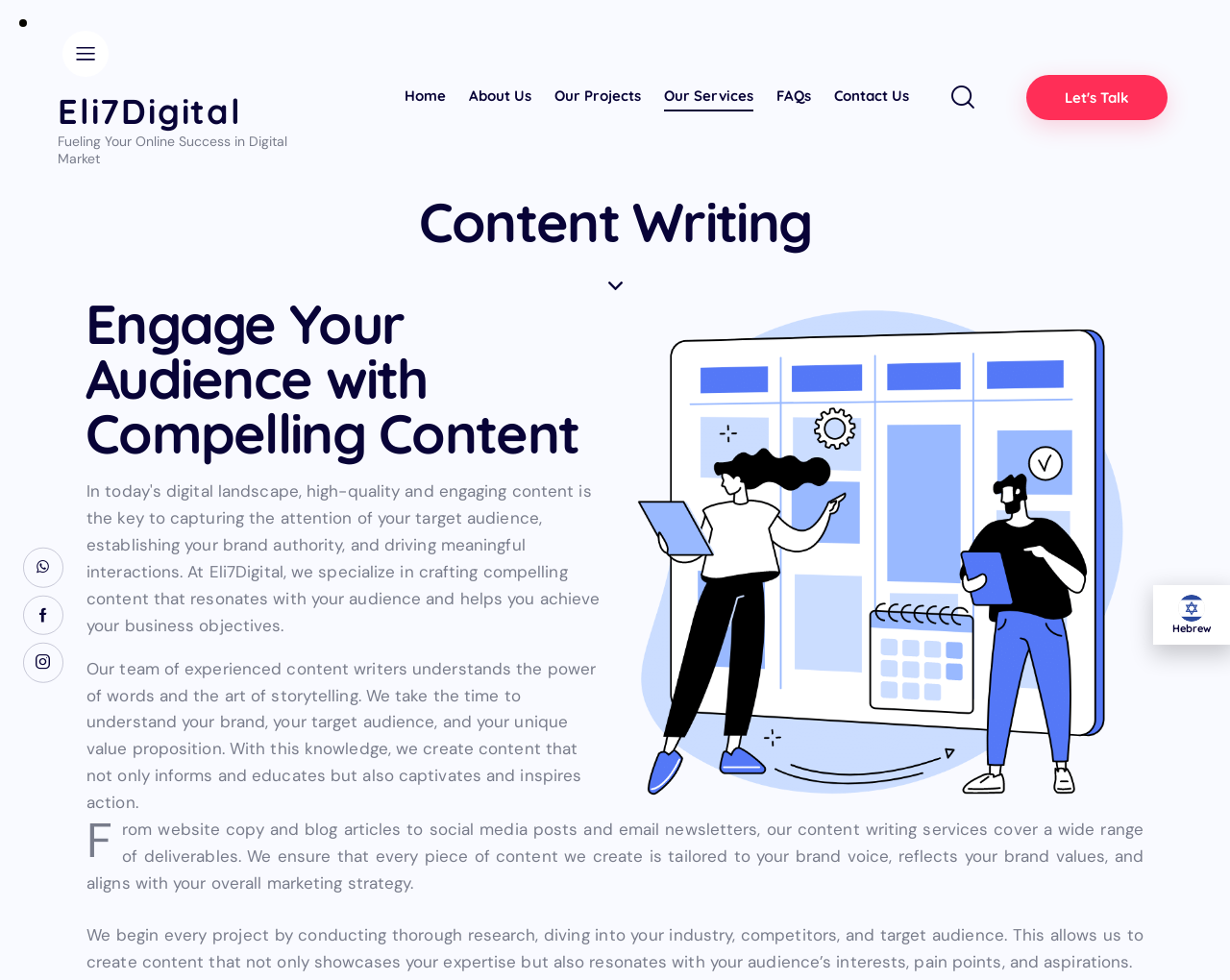Using the information shown in the image, answer the question with as much detail as possible: What is the language option available on the webpage?

The language option available on the webpage can be found in the heading 'Hebrew' which is located at the bottom of the webpage, indicating that the webpage is available in Hebrew language.